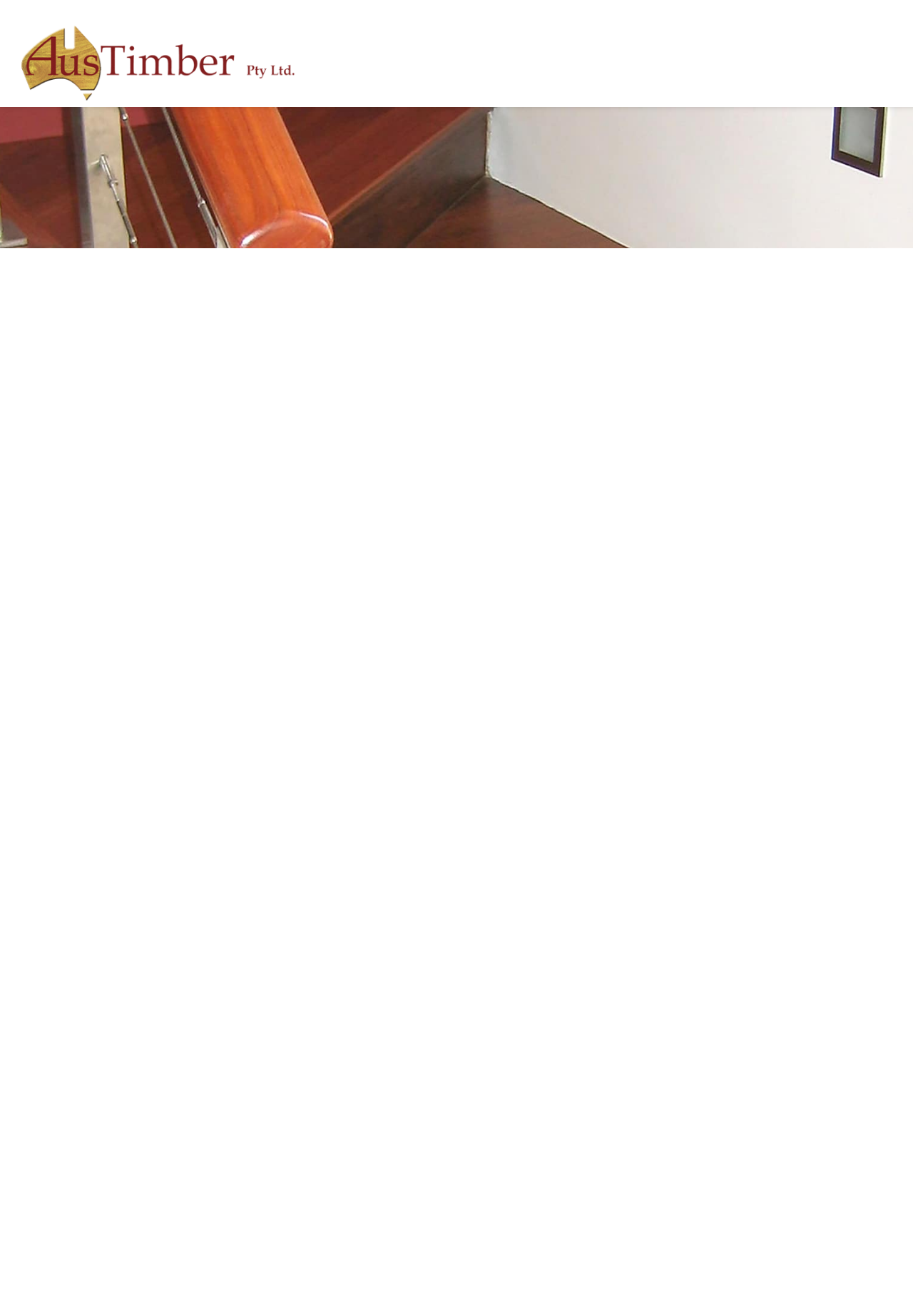Find the bounding box coordinates of the element I should click to carry out the following instruction: "View search form".

None